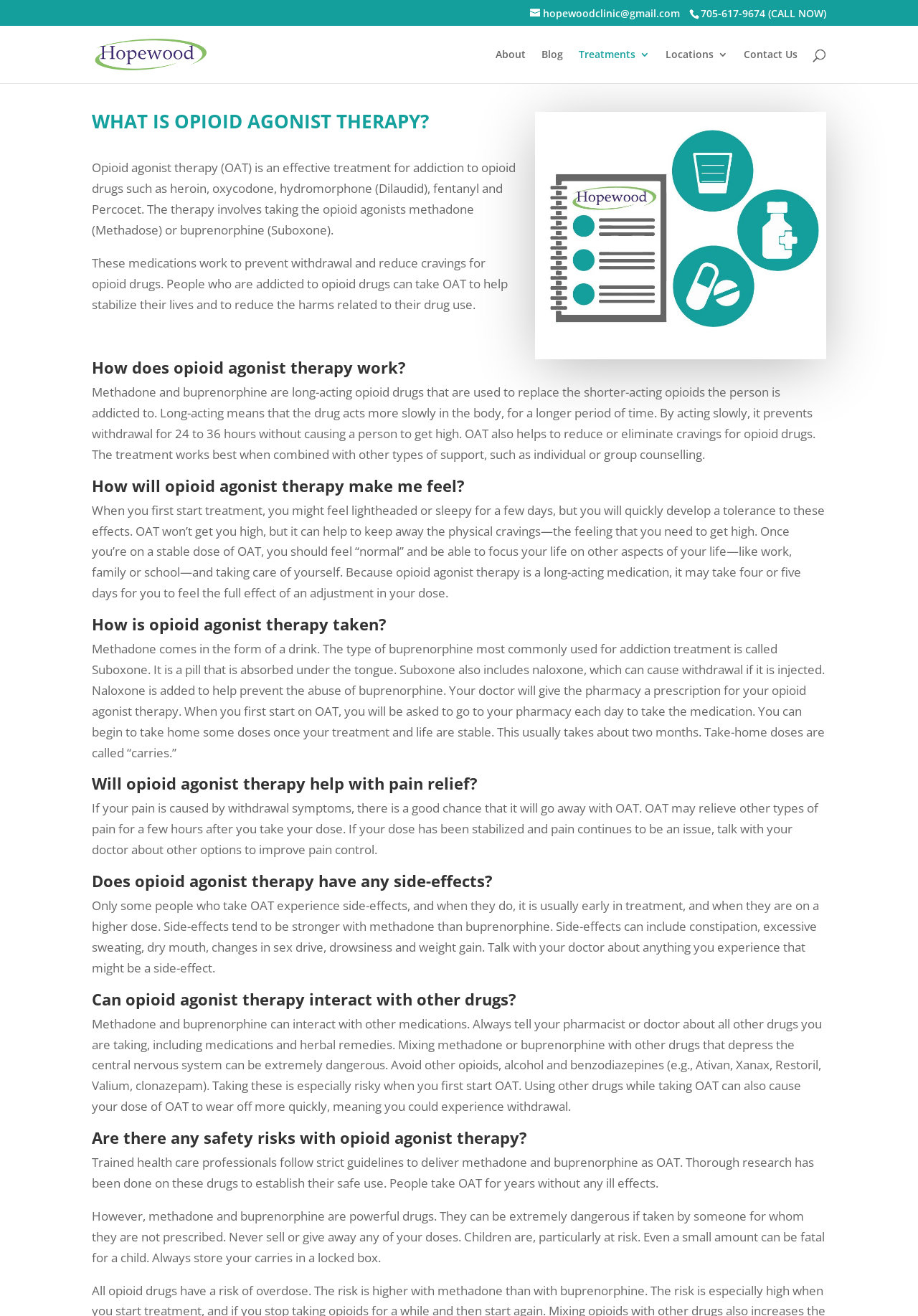Your task is to extract the text of the main heading from the webpage.

WHAT IS OPIOID AGONIST THERAPY?